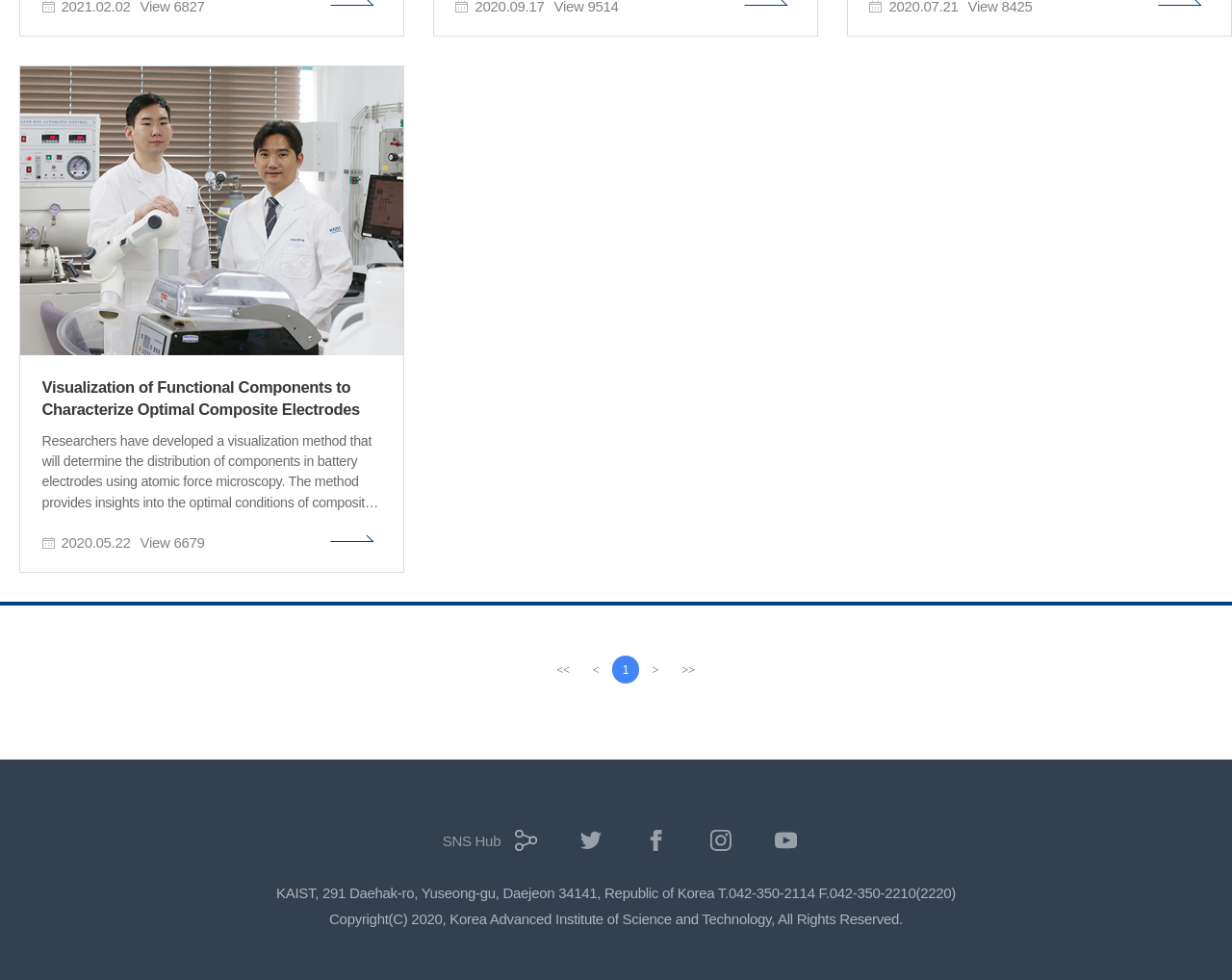What is the publication source of the research?
Analyze the image and deliver a detailed answer to the question.

The research is published in ACS Applied Energy Materials, a scientific journal, in Volume 3, Issue 4, pp. 3253-3261, and is available online at https://doi.org/10.1021/acsaem.9b02045.